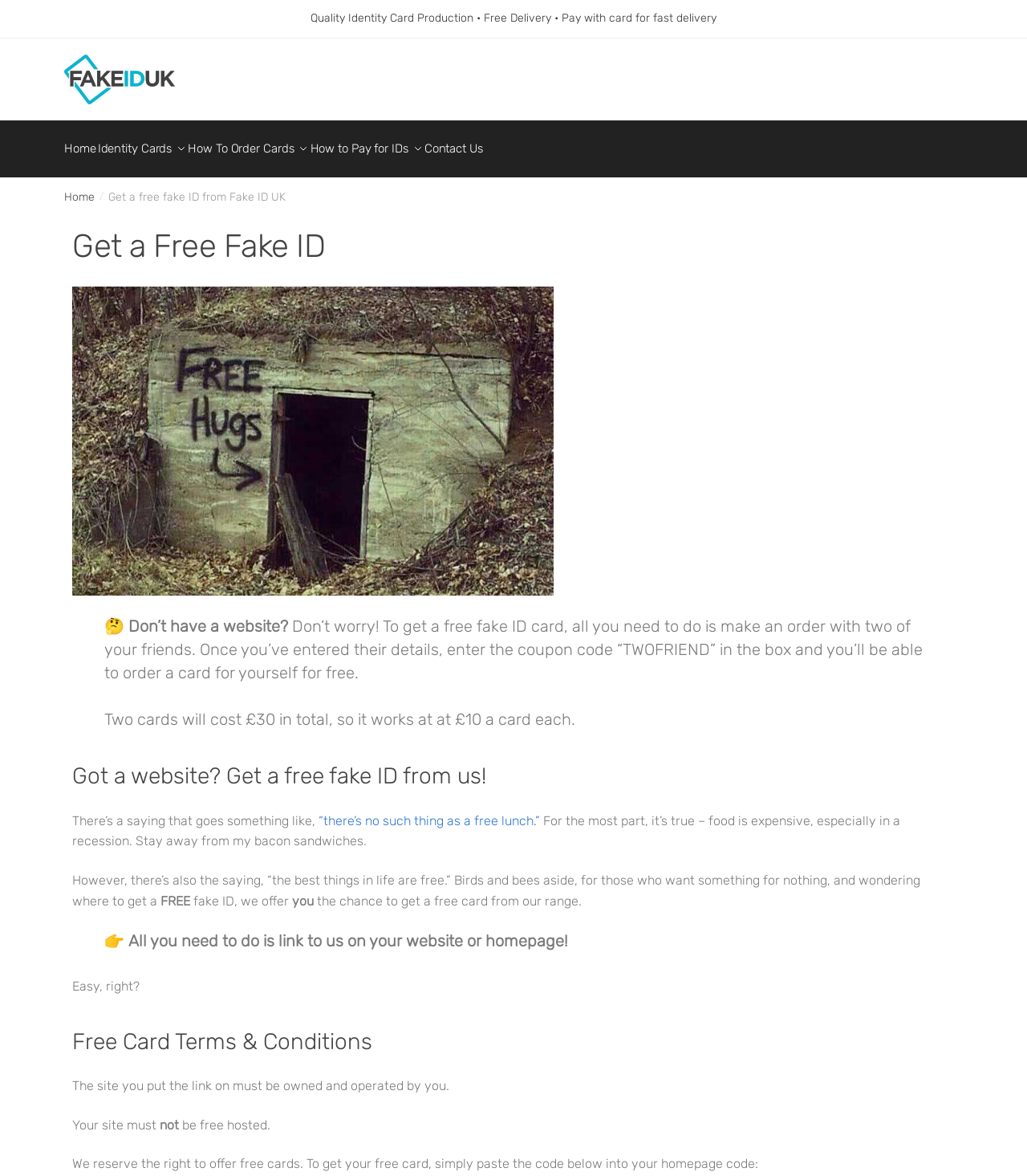Please locate the bounding box coordinates for the element that should be clicked to achieve the following instruction: "Click on the 'Home' link". Ensure the coordinates are given as four float numbers between 0 and 1, i.e., [left, top, right, bottom].

[0.062, 0.102, 0.099, 0.143]